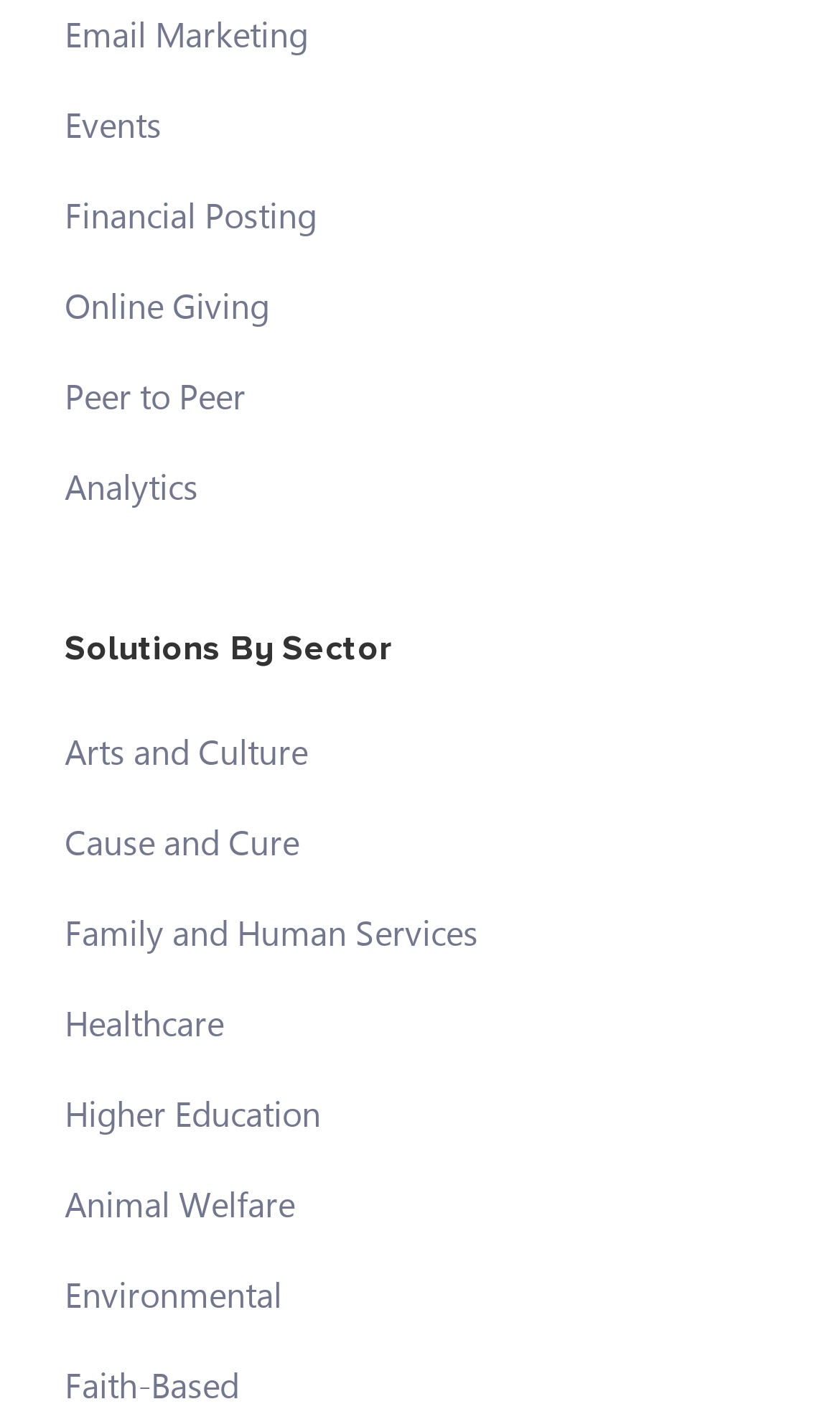Answer the question using only a single word or phrase: 
How many links are there under 'Solutions By Sector'?

9